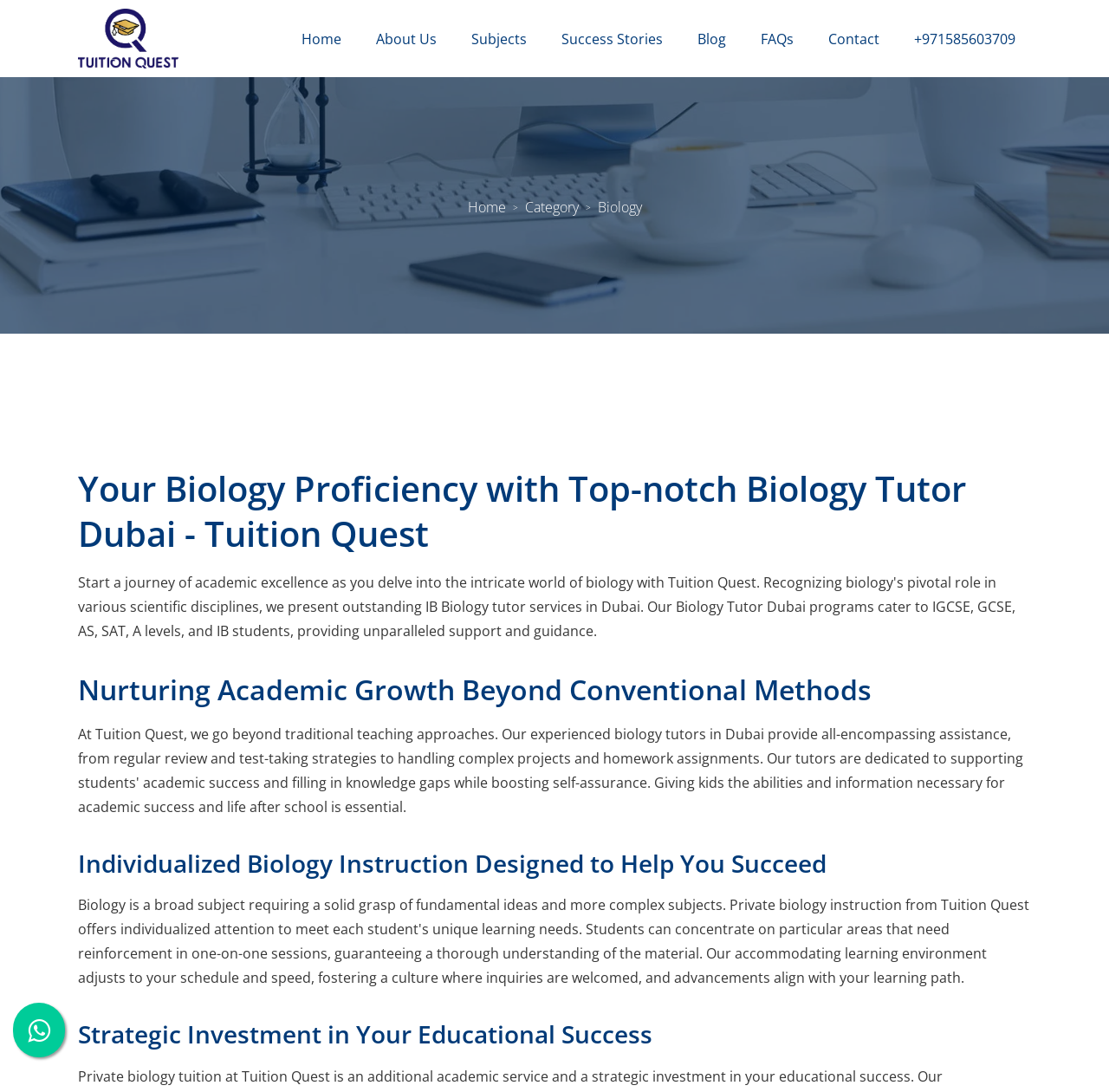Find the bounding box coordinates of the element to click in order to complete this instruction: "Read the 'Even Child’s Play is Complex' article". The bounding box coordinates must be four float numbers between 0 and 1, denoted as [left, top, right, bottom].

None